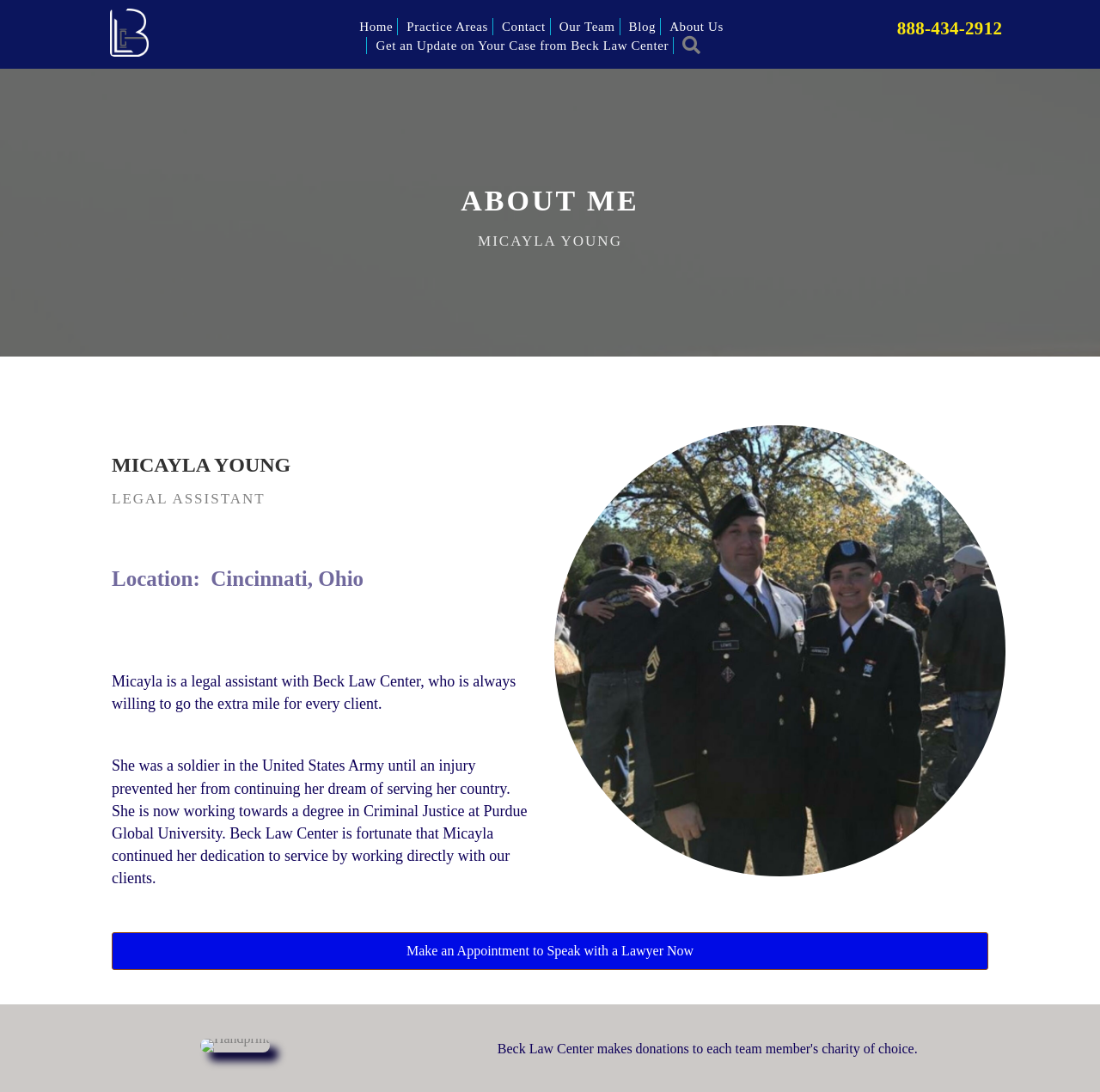What is the location mentioned on the webpage?
Answer the question using a single word or phrase, according to the image.

Cincinnati, Ohio